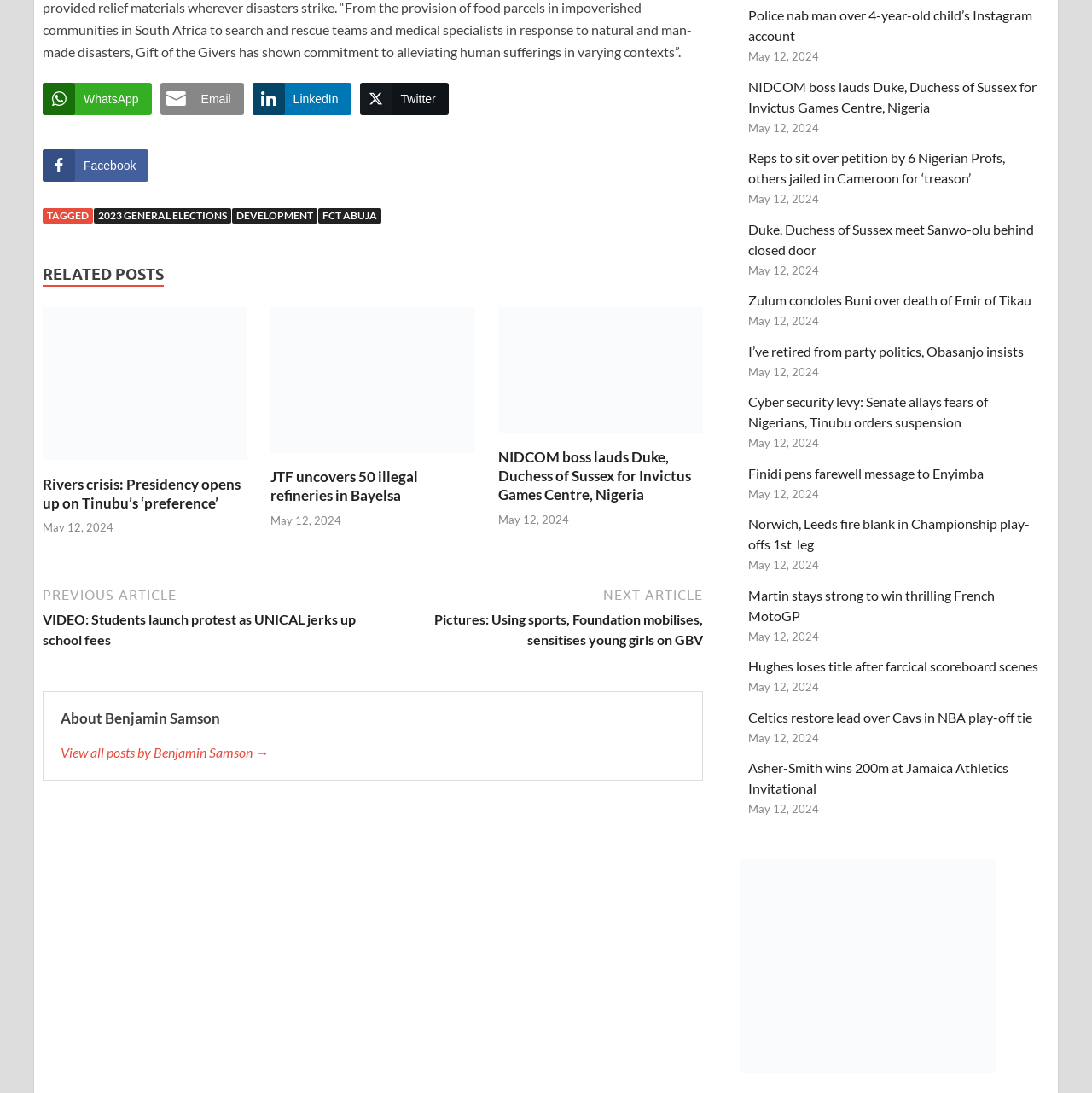What is the category of the links under 'RELATED POSTS'?
Answer the question with a detailed and thorough explanation.

The links under 'RELATED POSTS' are news articles, as they have titles and timestamps, and are categorized under different topics such as politics, sports, and entertainment.